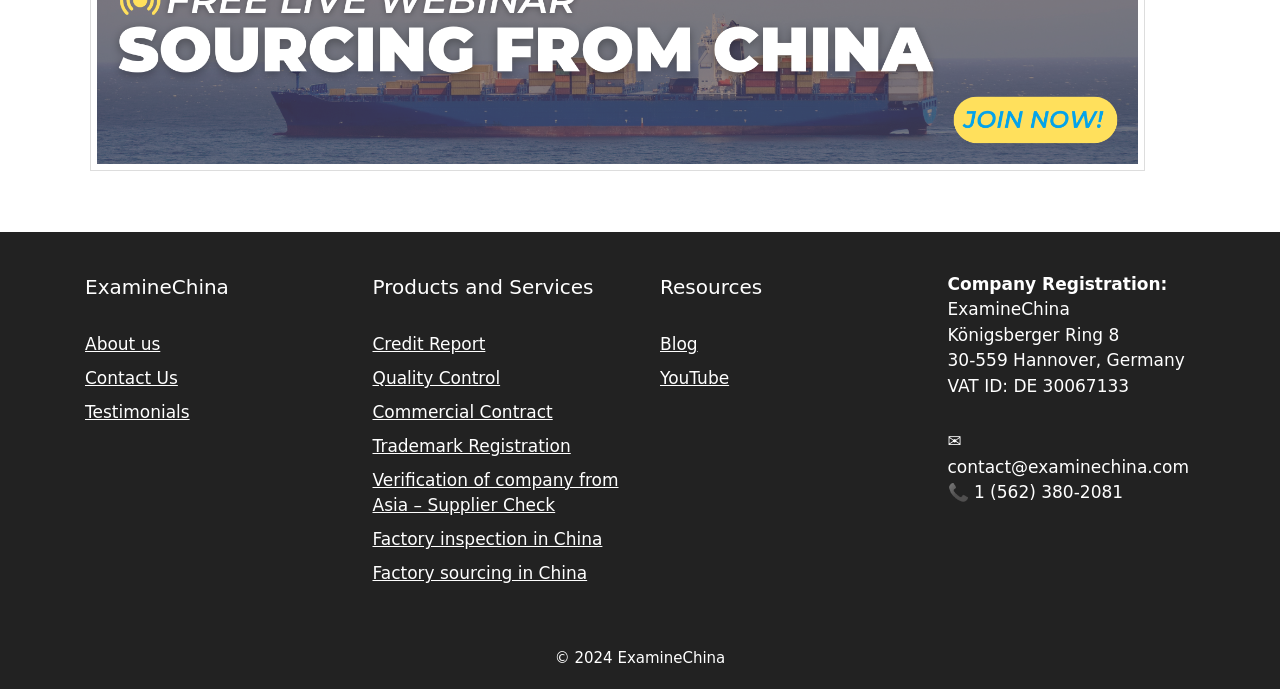Find and provide the bounding box coordinates for the UI element described with: "YouTube".

[0.516, 0.534, 0.57, 0.563]